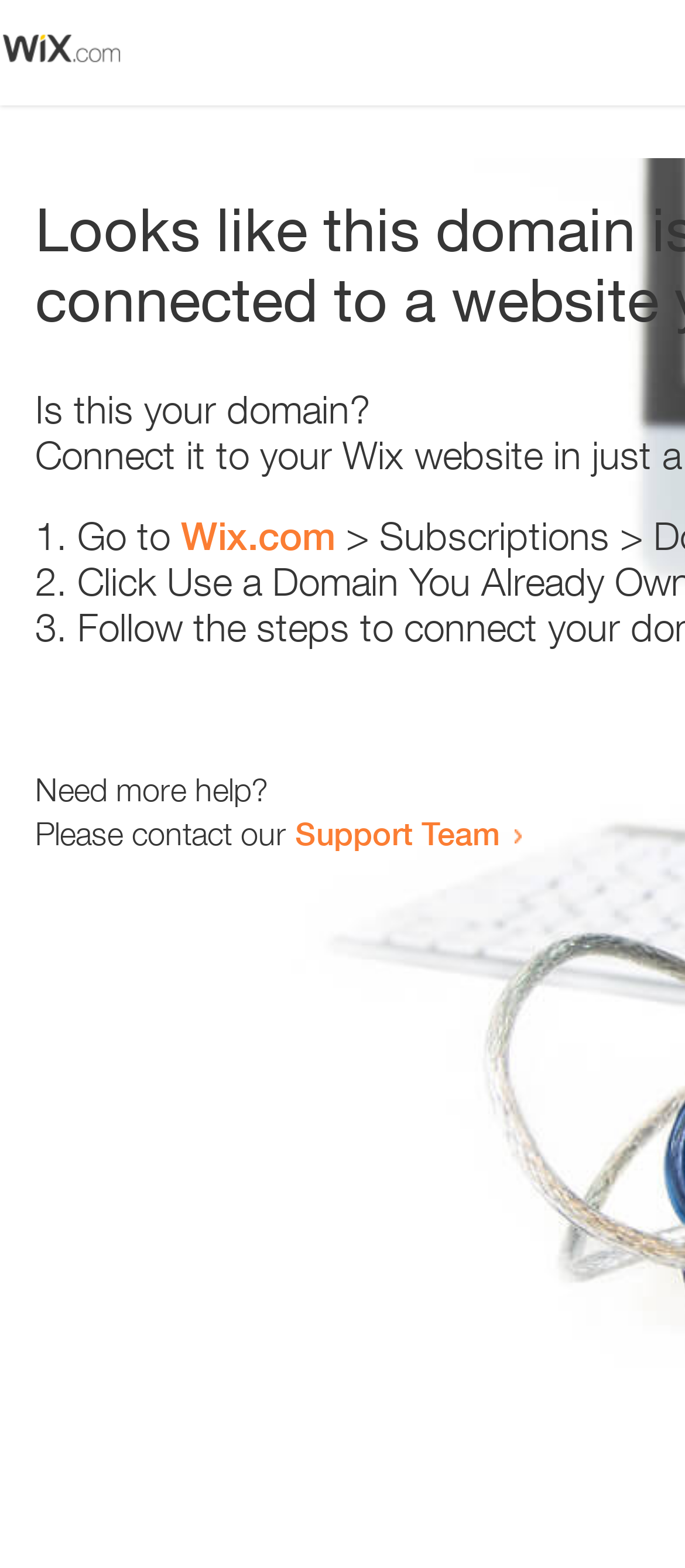Find the UI element described as: "Support Team" and predict its bounding box coordinates. Ensure the coordinates are four float numbers between 0 and 1, [left, top, right, bottom].

[0.431, 0.519, 0.731, 0.544]